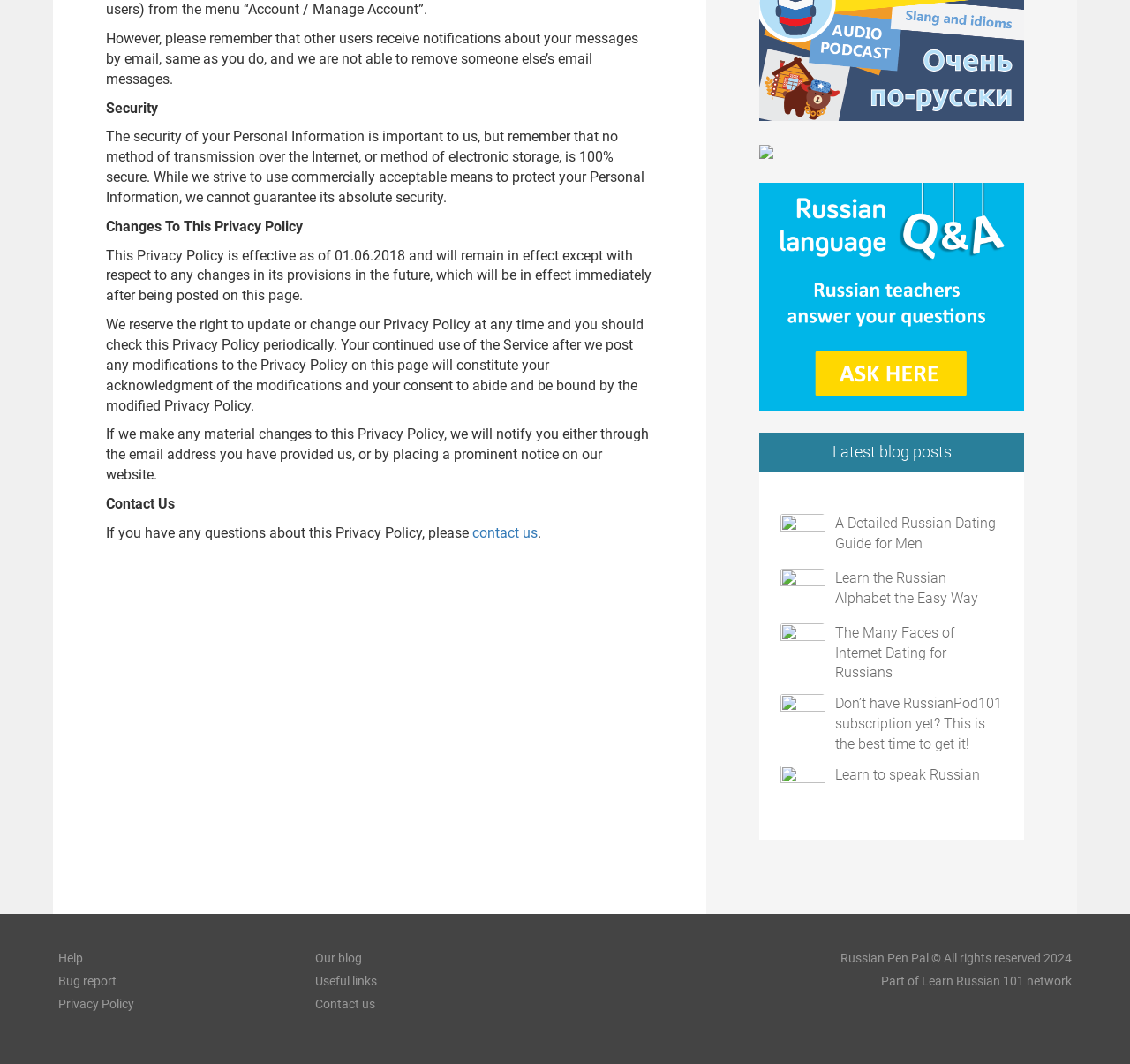Find and specify the bounding box coordinates that correspond to the clickable region for the instruction: "Click the 'Learn Russian 101' link".

[0.816, 0.915, 0.906, 0.928]